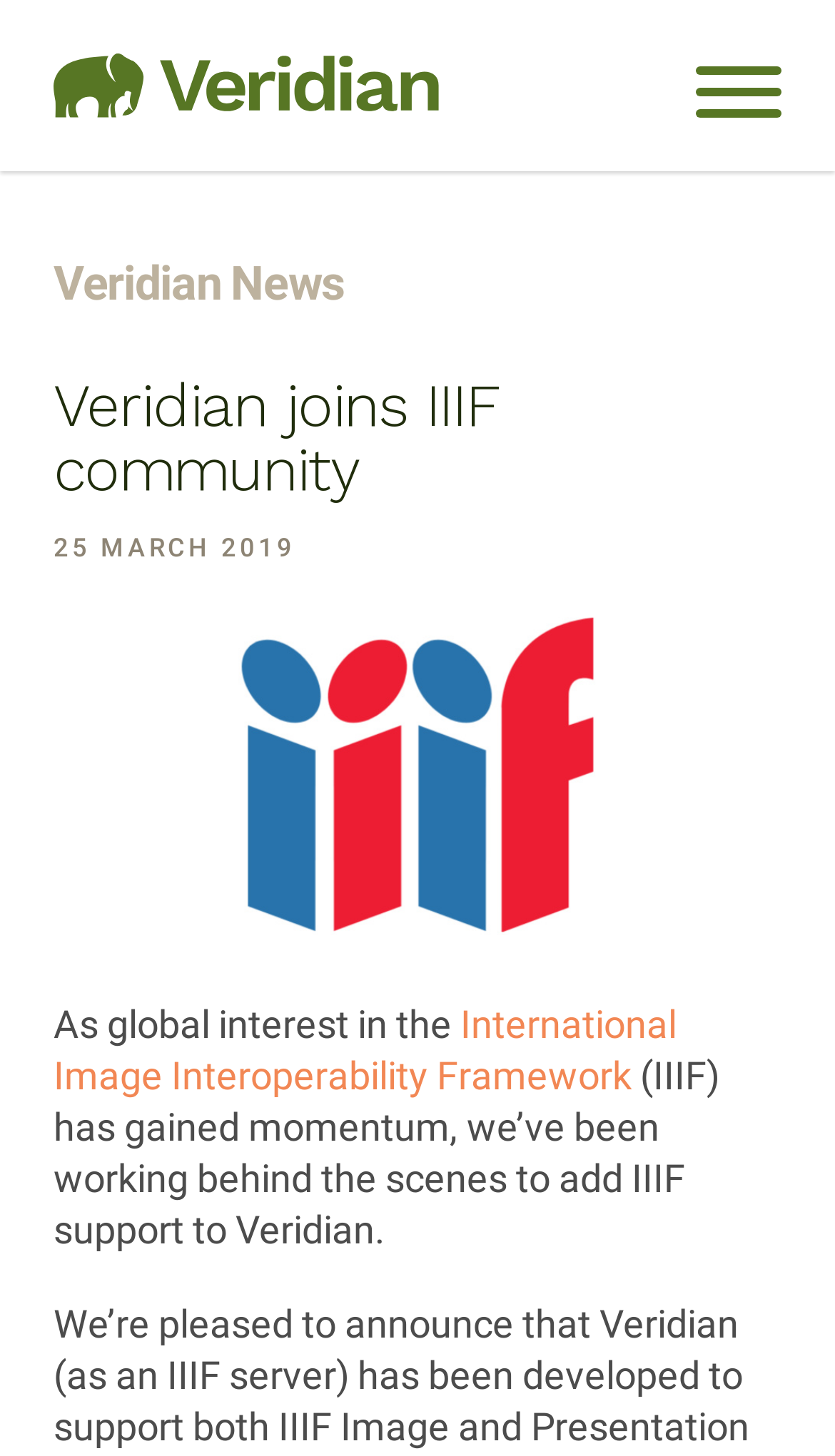Please answer the following query using a single word or phrase: 
What is the logo of Veridian Software?

Veridian Software logo